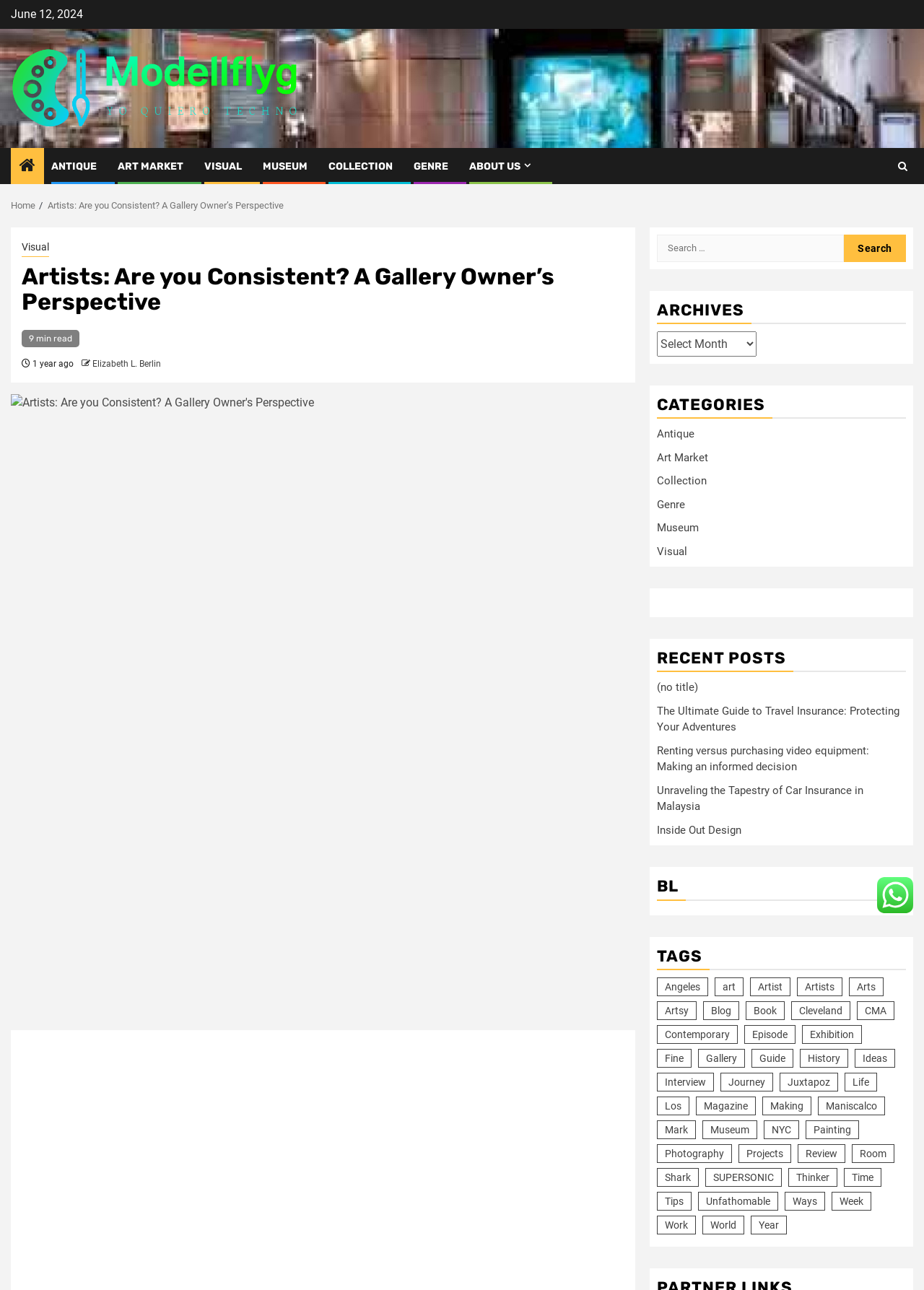Using the description: "parent_node: Search for: value="Search"", identify the bounding box of the corresponding UI element in the screenshot.

[0.913, 0.182, 0.98, 0.203]